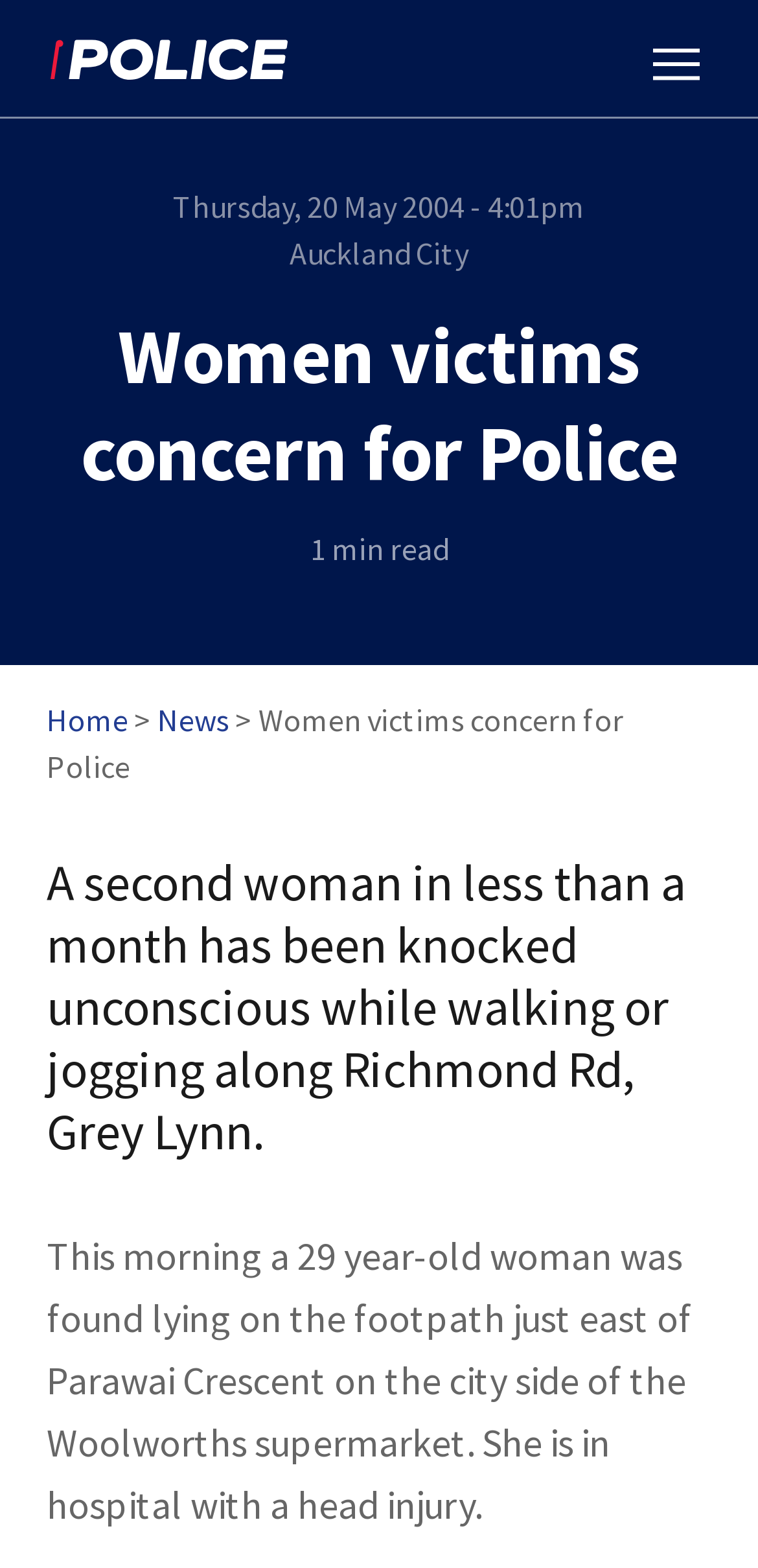Describe all significant elements and features of the webpage.

The webpage appears to be a news article from the New Zealand Police website. At the top left of the page, there is a link to skip to the main content. Next to it, there is a link to the police.govt.nz website. On the top right, there is a large image that spans almost the entire width of the page.

Below the image, there is a header section that contains the date "Thursday, 20 May 2004 - 4:01pm" and the location "Auckland City". The main title of the article, "Women victims concern for Police", is a large heading that spans most of the width of the page. To the right of the title, there is a small text indicating that the article is a 1-minute read.

Underneath the title, there is a navigation menu with links to "Home" and "News". The menu is followed by a brief summary of the article, which is the same as the meta description: "A second woman in less than a month has been knocked unconscious while walking or jogging along Richmond Rd, Grey Lynn." Below the summary, there is a longer paragraph of text that provides more details about the incident, including the location and the victim's condition.

Overall, the webpage has a simple and straightforward layout, with a clear hierarchy of headings and text. The image at the top adds a visual element to the page, while the navigation menu and summary provide easy access to the main content.